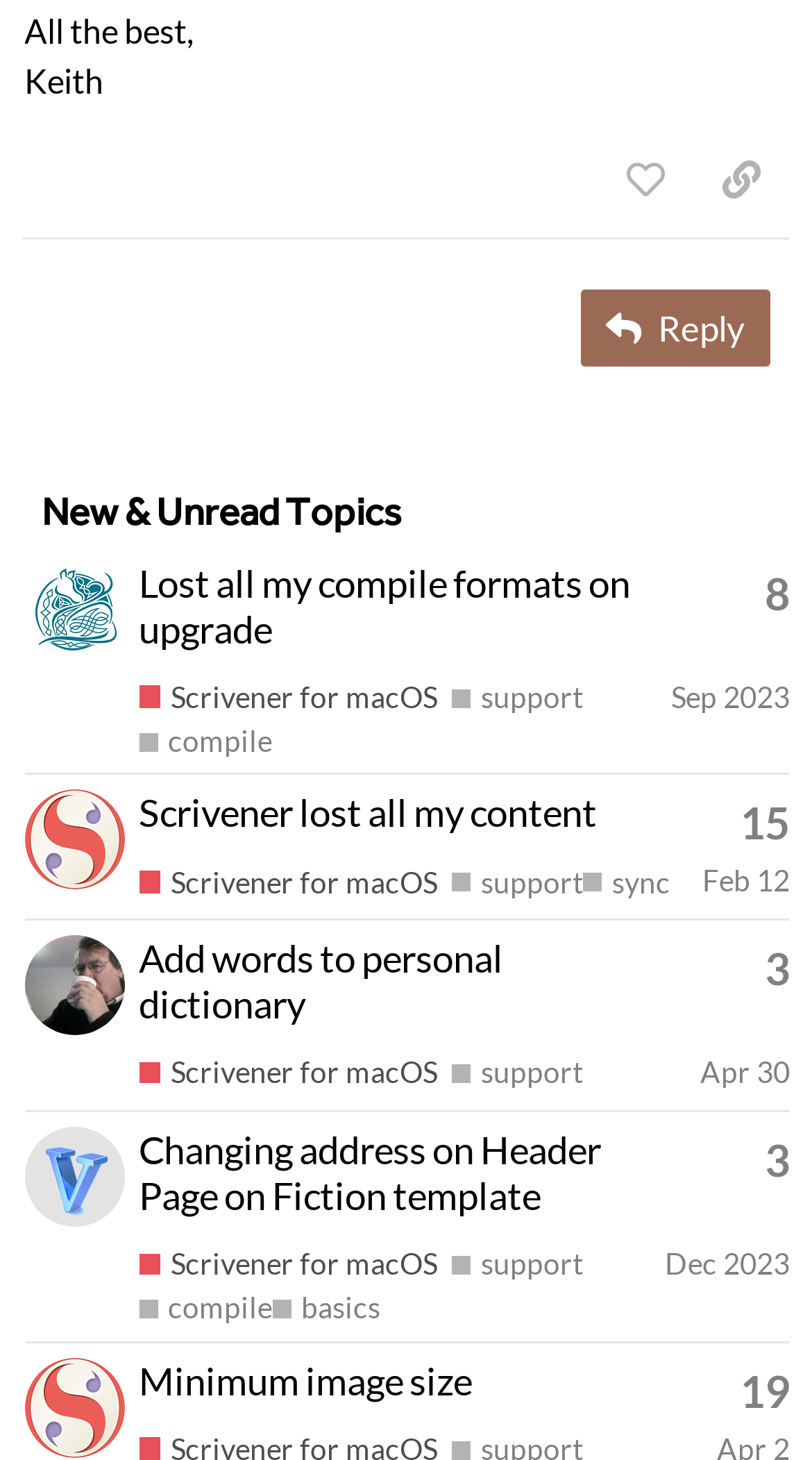Locate the bounding box coordinates of the clickable element to fulfill the following instruction: "Copy a link to this post to clipboard". Provide the coordinates as four float numbers between 0 and 1 in the format [left, top, right, bottom].

[0.854, 0.095, 0.973, 0.152]